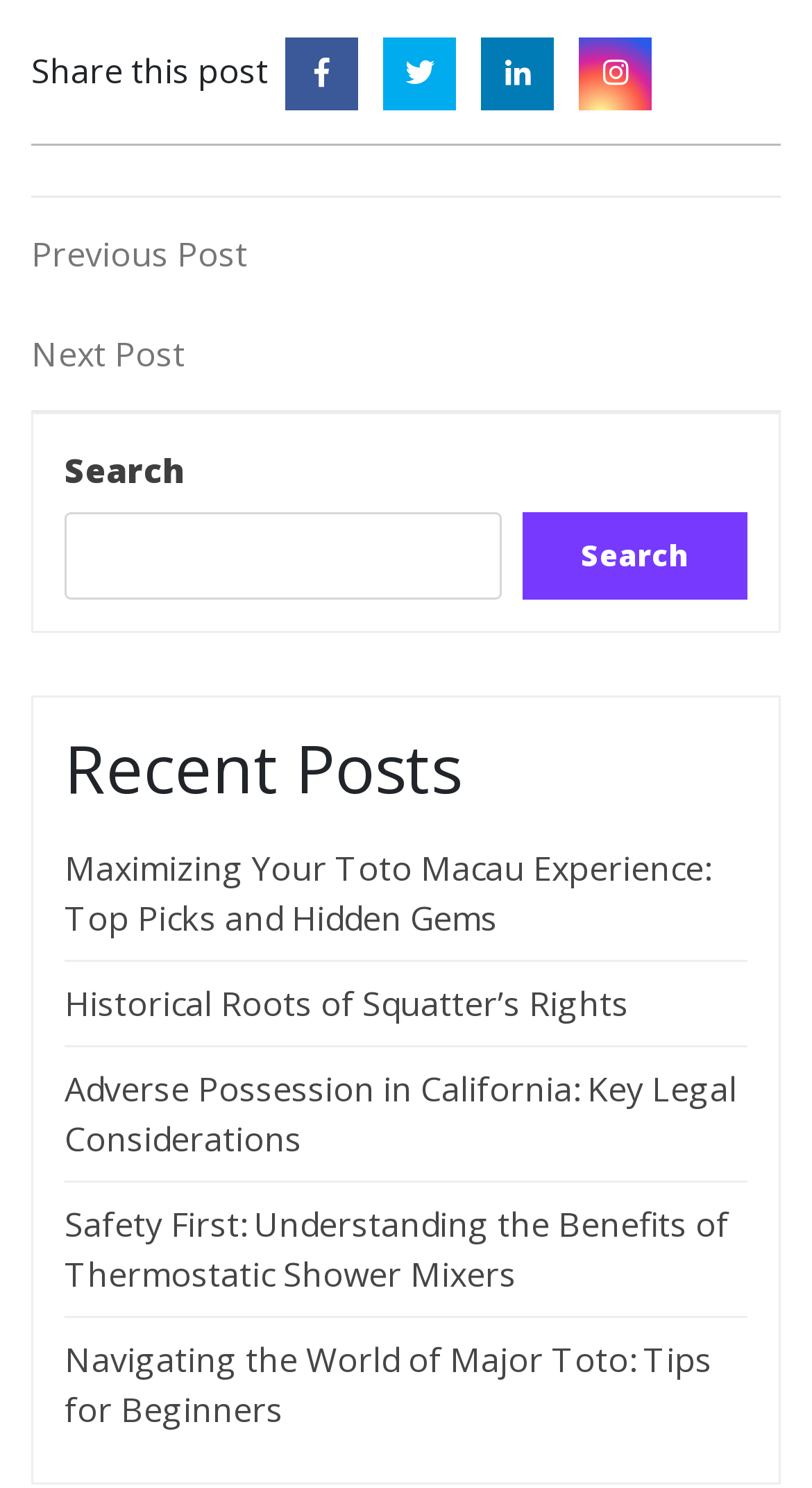Highlight the bounding box coordinates of the element that should be clicked to carry out the following instruction: "View Privacy Policy". The coordinates must be given as four float numbers ranging from 0 to 1, i.e., [left, top, right, bottom].

None